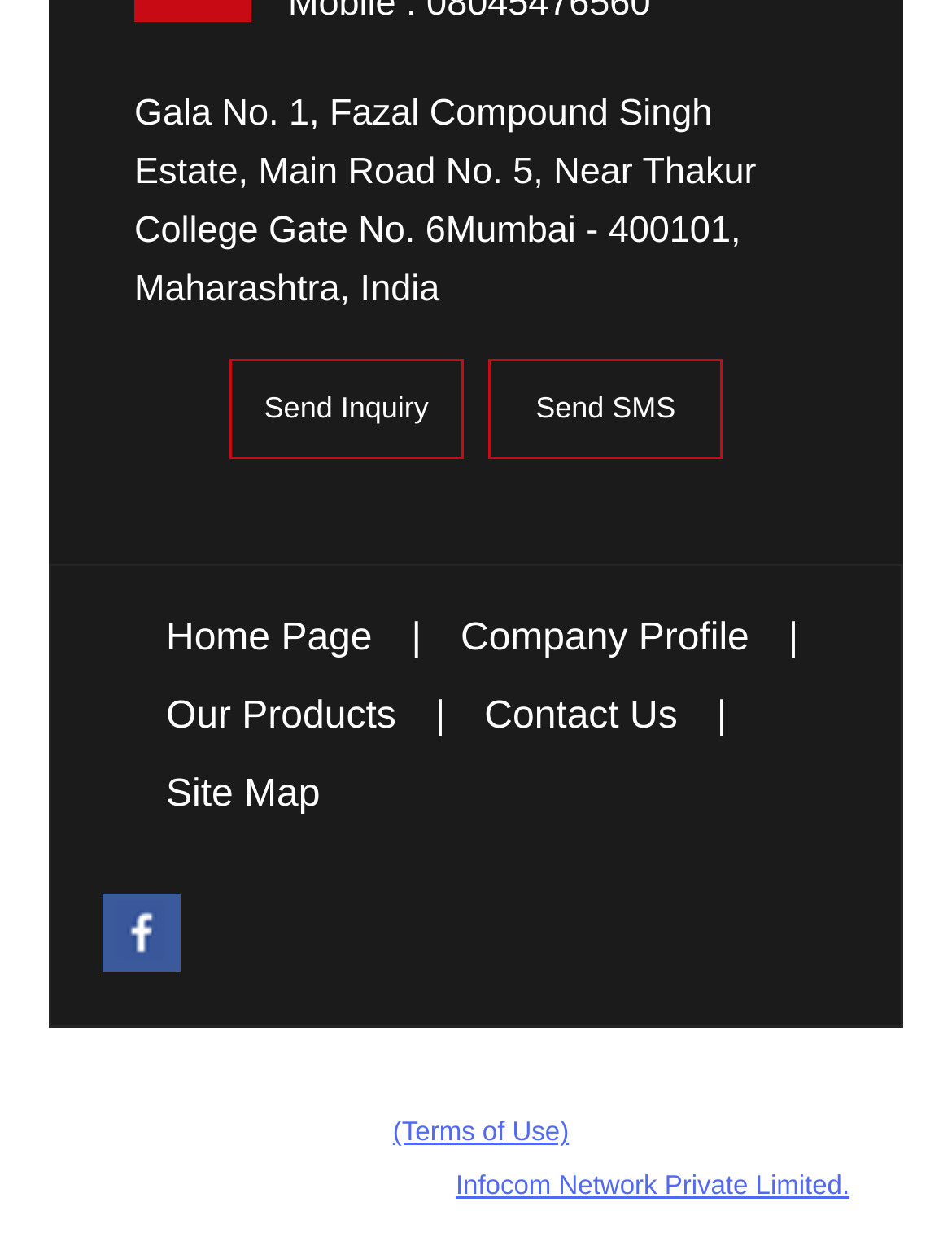Determine the bounding box coordinates for the area that should be clicked to carry out the following instruction: "View company profile".

[0.484, 0.495, 0.787, 0.528]